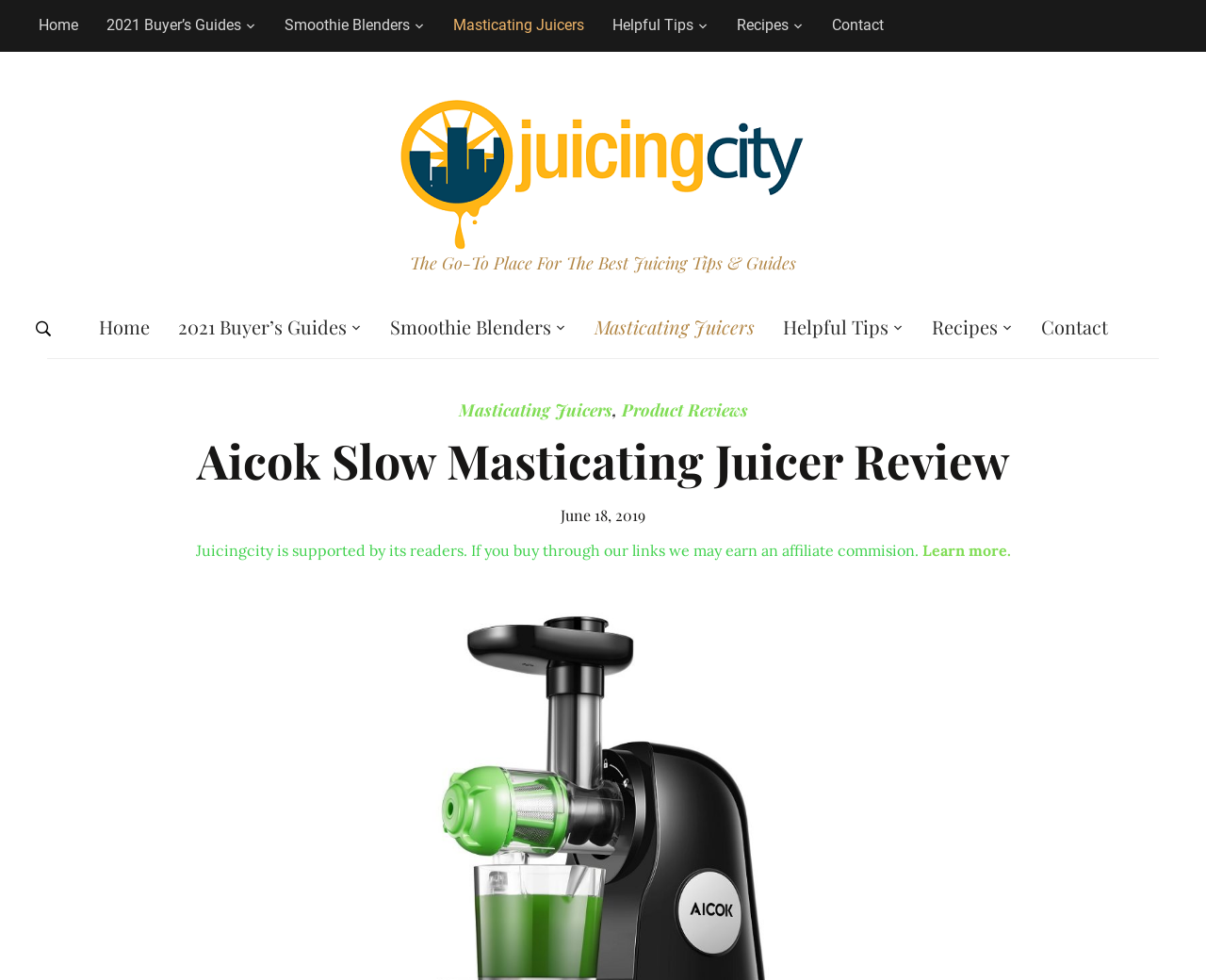Generate a detailed explanation of the webpage's features and information.

This webpage is a review guide for the Aicok Slow Masticating Juicer. At the top left corner, there are seven navigation links: "Home", "2021 Buyer's Guides", "Smoothie Blenders", "Masticating Juicers", "Helpful Tips", "Recipes", and "Contact". These links are repeated again below, with slightly different positions. 

To the right of the navigation links, there is a logo "Juicing City" with an image and a tagline "The Go-To Place For The Best Juicing Tips & Guides". Below the logo, there is a search button. 

The main content of the webpage starts with a heading "Aicok Slow Masticating Juicer Review" at the top center. Below the heading, there is a time stamp "June 18, 2019". 

The review content is divided into sections, with a link to "Masticating Juicers" and "Product Reviews" at the top. There is also a disclaimer text stating that the website earns an affiliate commission if readers buy through their links. The disclaimer text is accompanied by a "Learn more" link.